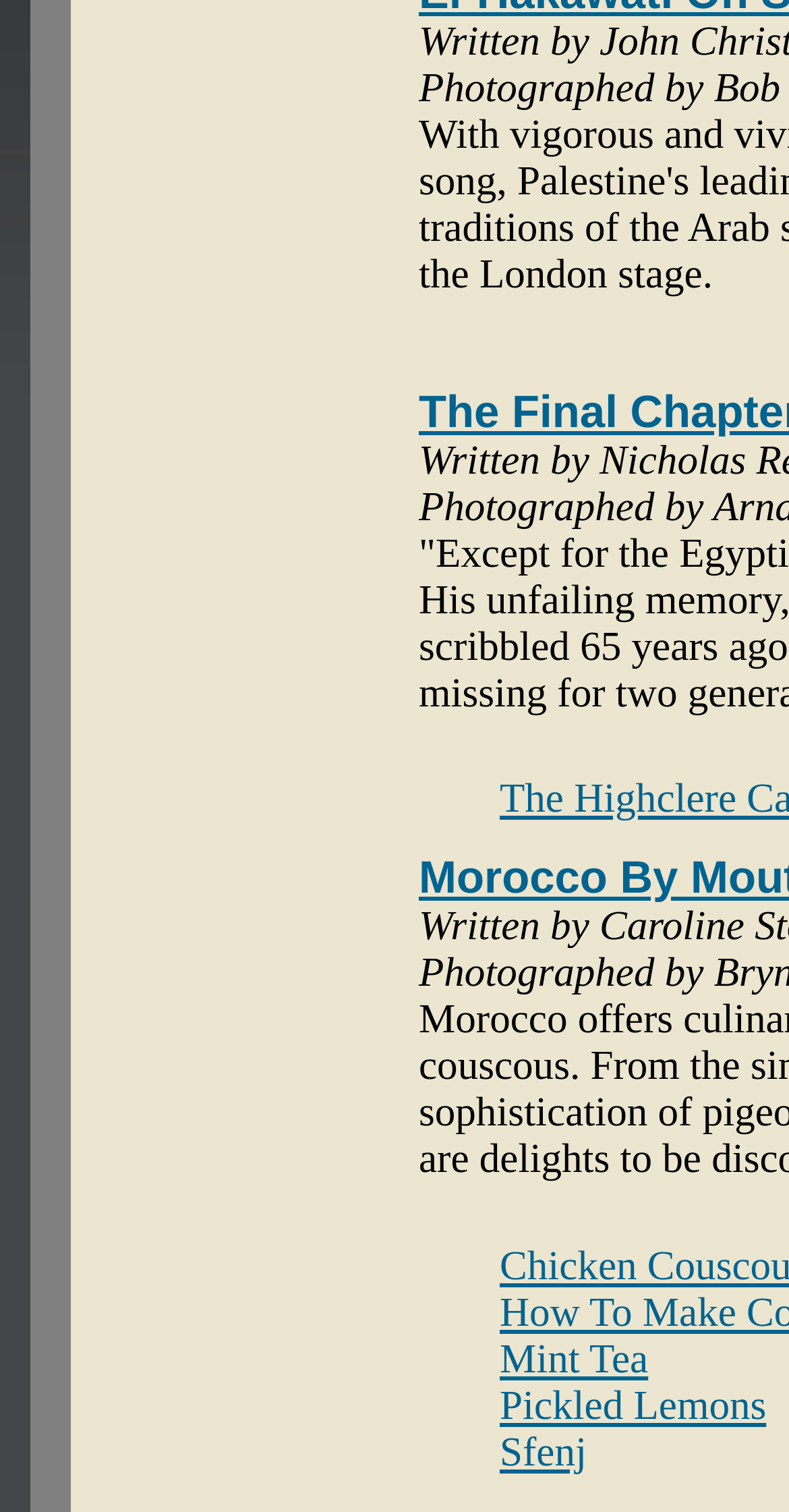Determine the bounding box for the described HTML element: "Pickled Lemons". Ensure the coordinates are four float numbers between 0 and 1 in the format [left, top, right, bottom].

[0.633, 0.916, 0.971, 0.945]